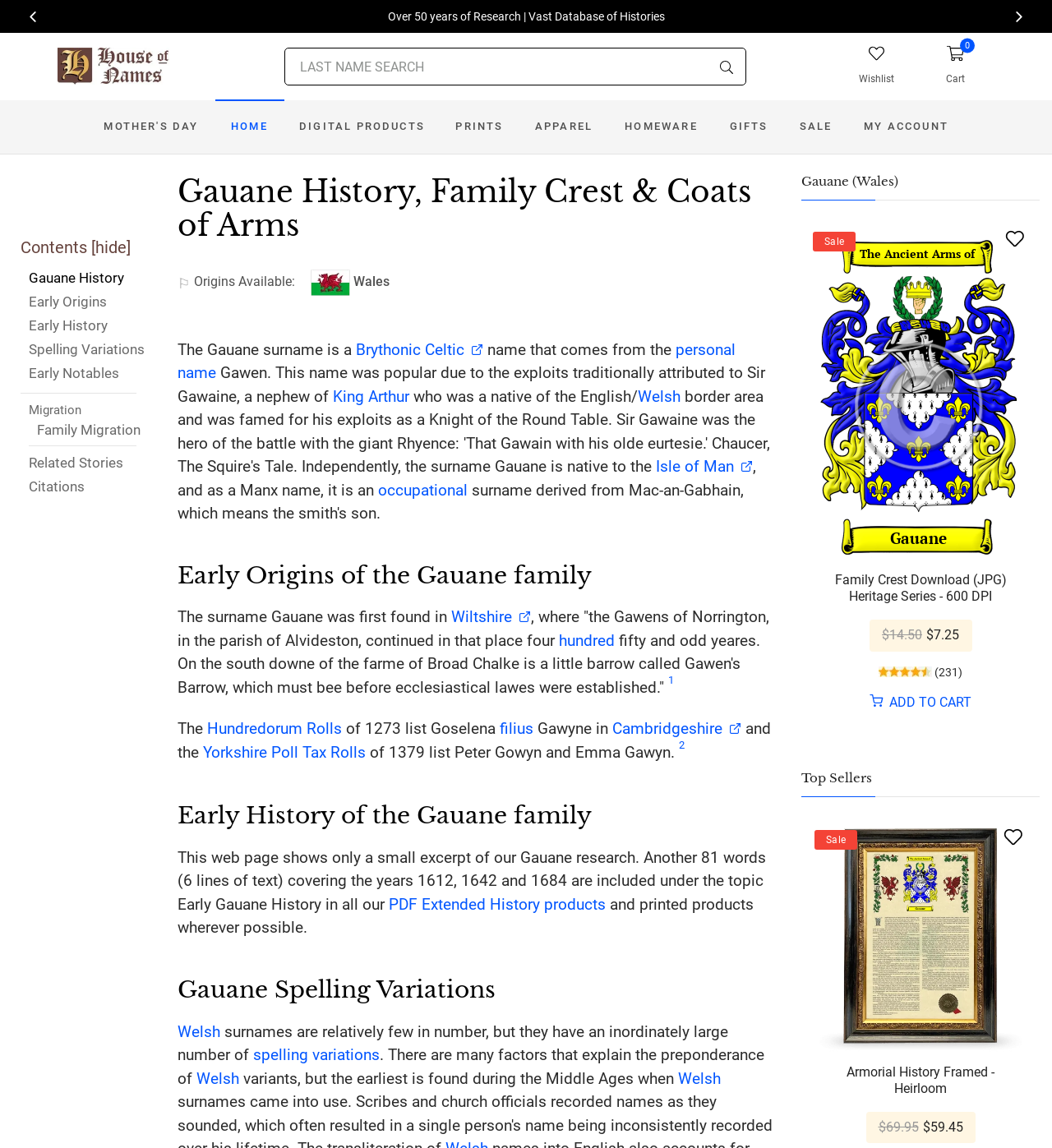Provide a comprehensive description of the webpage.

This webpage is dedicated to the Gauane surname, family crest, and coat of arms, with a focus on its Welsh origin. At the top, there is a layout table with a heading "Gauane Name Meaning, Family History, Family Crest & Coats of Arms" and a search box with a search button on the right side. Below the search box, there are links to "Wishlist", "0 Cart", and a navigation menu with links to "MOTHER'S DAY", "HOME", "DIGITAL PRODUCTS", "PRINTS", "APPAREL", "HOMEWARE", "GIFTS", "SALE", and "MY ACCOUNT".

On the left side, there is a menu with links to "Gauane History", "Early Origins", "Early History", "Spelling Variations", "Early Notables", "Migration", "Family Migration", "Related Stories", and "Citations". Below this menu, there is a separator line and then a heading "Gauane History, Family Crest & Coats of Arms" followed by an image of Wales and a description of the origin of the name Gauane.

The main content of the webpage is divided into sections, each with a heading. The first section, "Early Origins of the Gauane family", describes the early history of the Gauane surname in Wiltshire and Cambridgeshire. The second section, "Early History of the Gauane family", provides more information about the early history of the Gauane family. The third section, "Gauane Spelling Variations", discusses the various spellings of the Gauane surname.

Throughout the webpage, there are links to additional resources, such as PDF Extended History products, and references to historical records, such as the Hundredorum Rolls and the Yorkshire Poll Tax Rolls. At the bottom of the webpage, there is a heading "Gauane (Wales)" with a description of the Gauane surname in Wales.